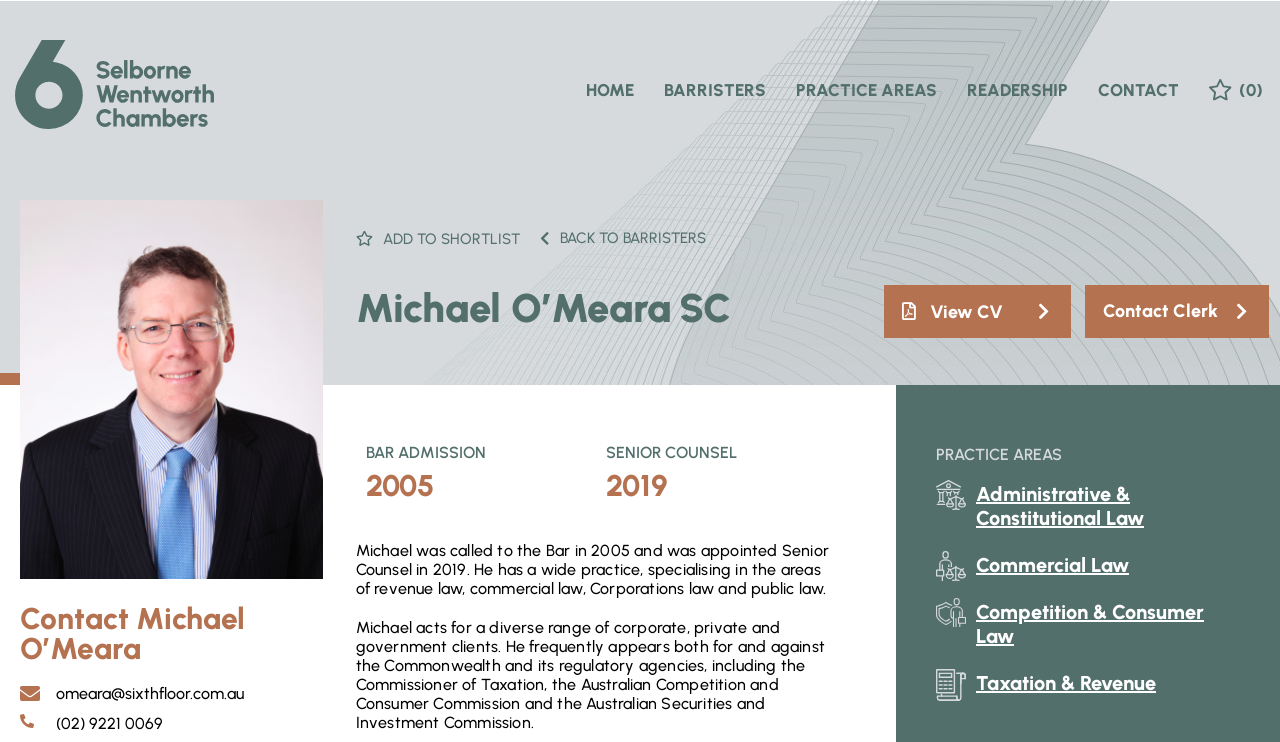Determine the bounding box coordinates of the UI element that matches the following description: "(0)". The coordinates should be four float numbers between 0 and 1 in the format [left, top, right, bottom].

[0.945, 0.103, 0.987, 0.138]